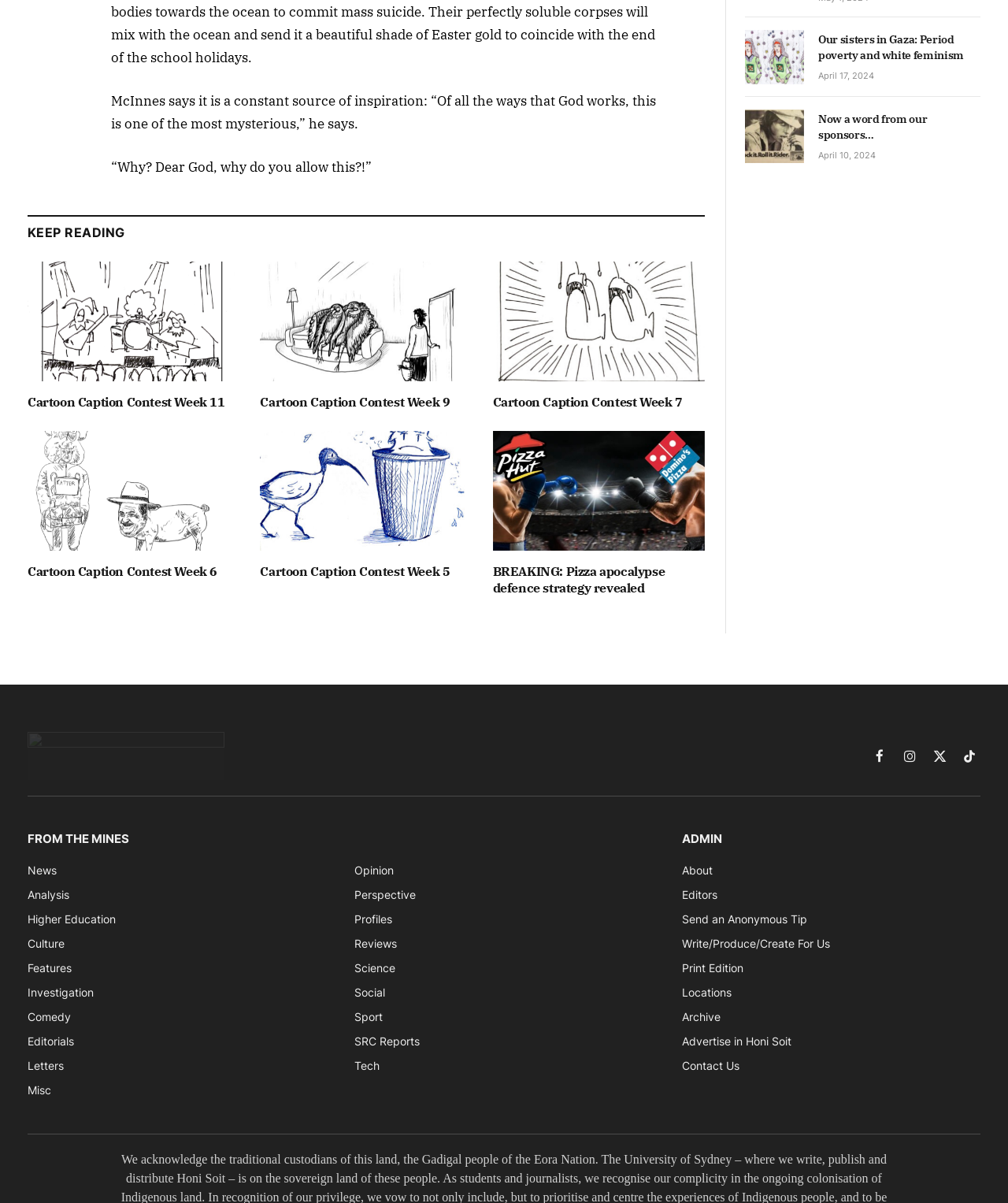Provide a brief response to the question below using a single word or phrase: 
How many social media links are present at the bottom of the webpage?

4